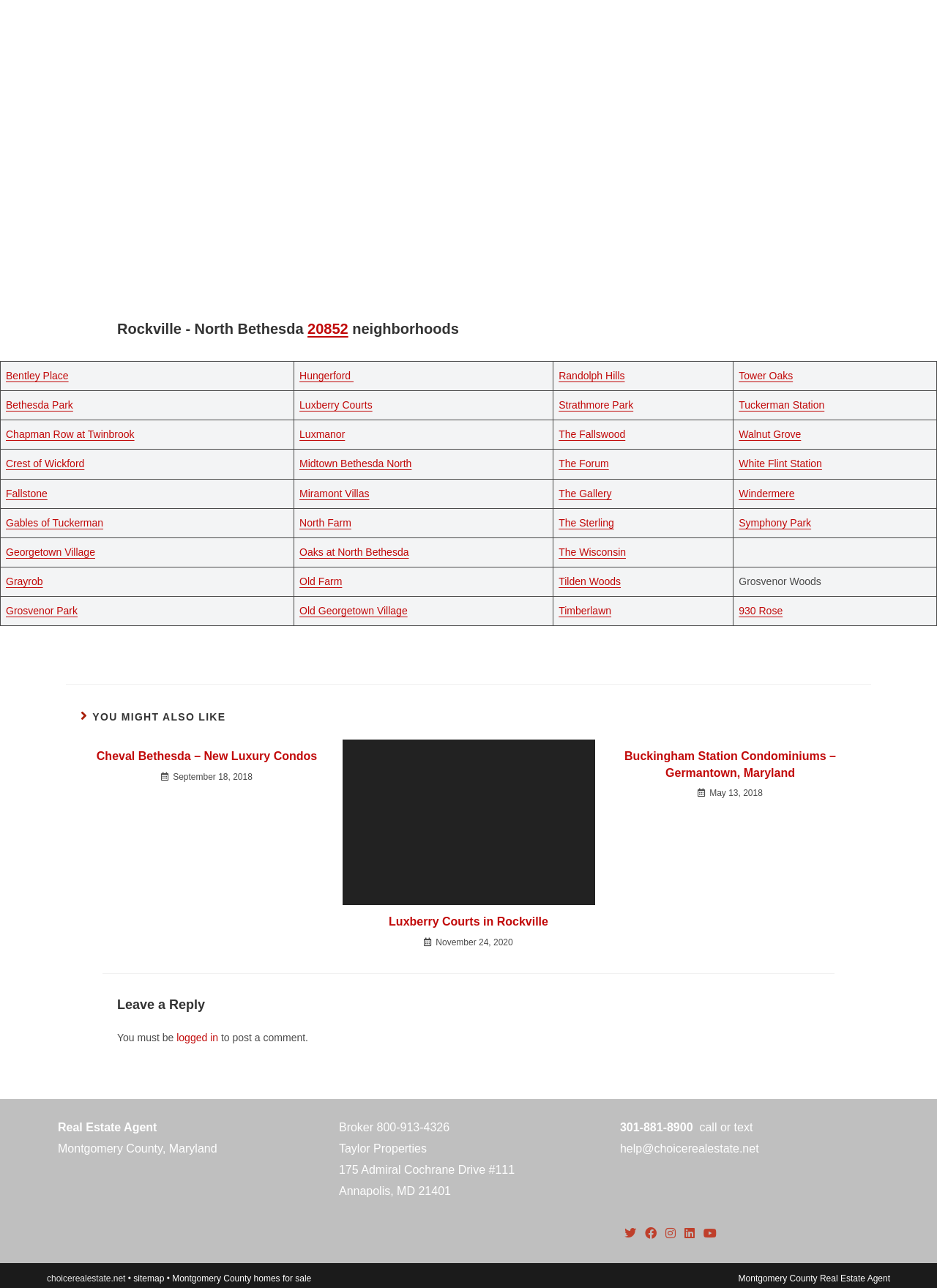Please locate the bounding box coordinates of the region I need to click to follow this instruction: "click on Bentley Place".

[0.006, 0.287, 0.073, 0.296]